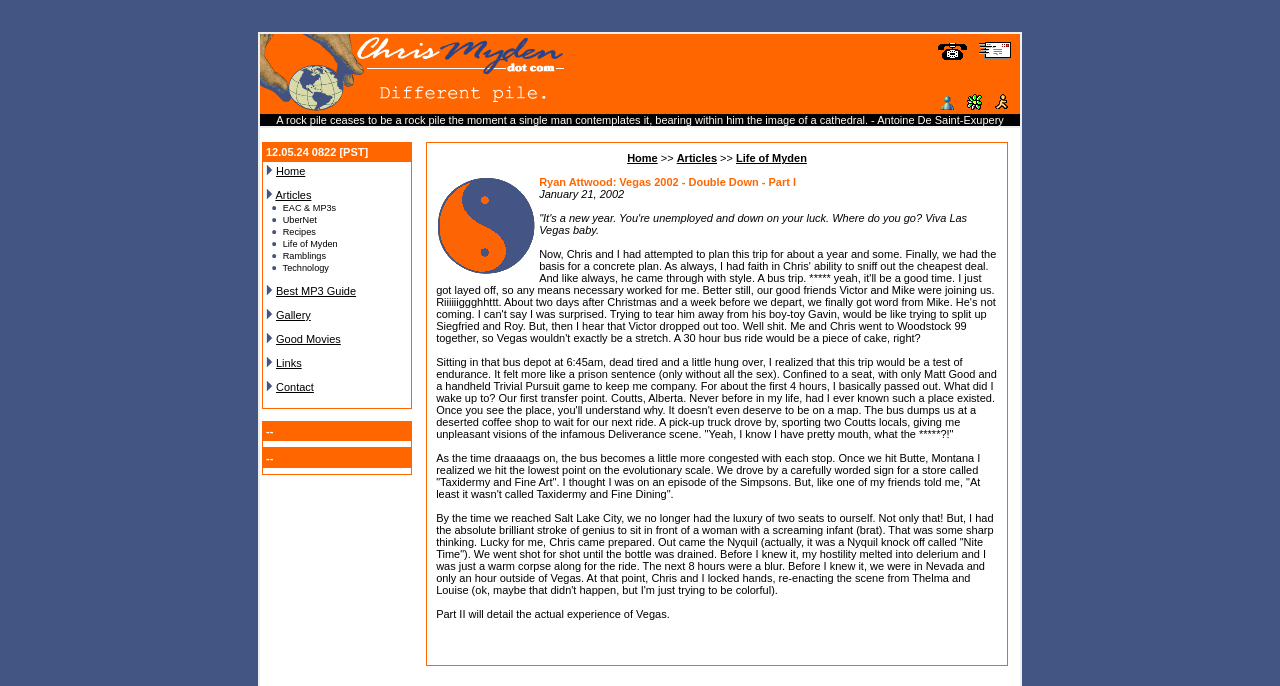Give an in-depth explanation of the webpage layout and content.

This webpage is a blog post titled "Ryan Attwood: Vegas 2002 - Double Down - Part I" on ChrisMyden.com. At the top, there is a quote from Antoine De Saint-Exupery. Below the quote, there is a table with two columns. The left column contains a table of contents with links to various sections of the website, including "Home", "Articles", "EAC & MP3s", "UberNet", "Recipes", "Life of Myden", "Ramblings", "Technology", "Best MP3 Guide", "Gallery", "Good Movies", and "Links". The right column contains the main content of the blog post, which is a personal story about a trip to Las Vegas. The story is divided into paragraphs and includes humorous anecdotes about the author's experiences on a 30-hour bus ride to Vegas. There are no images on the page, but there are several tables and links throughout the content.